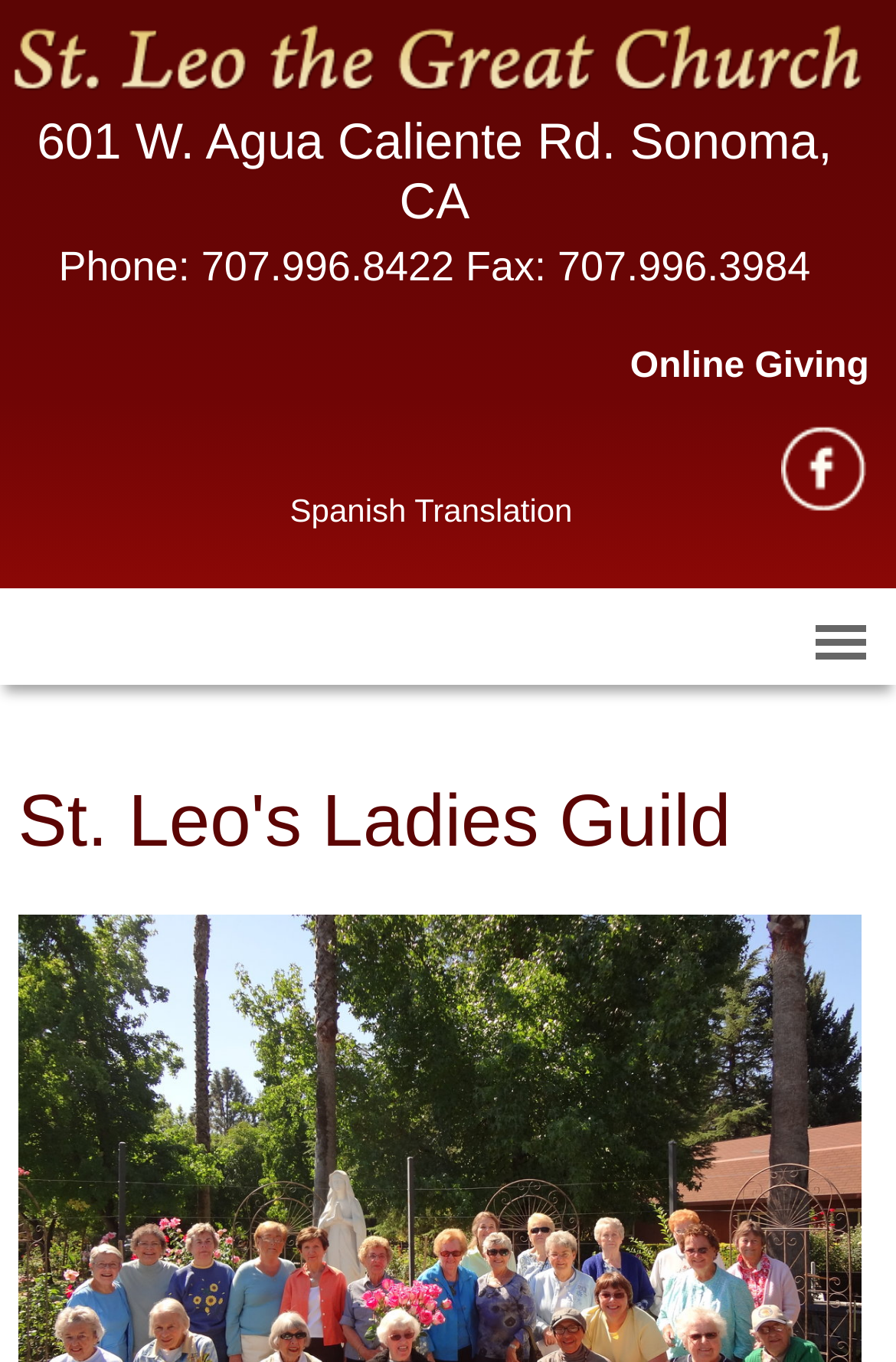What is the address of St. Leo the Great Church?
Analyze the image and provide a thorough answer to the question.

I found the address by looking at the second heading element on the webpage, which contains the text '601 W. Agua Caliente Rd. Sonoma, CA'. This heading element is a child of the root element and has a bounding box with y1 coordinate 0.083, indicating it is located near the top of the page.